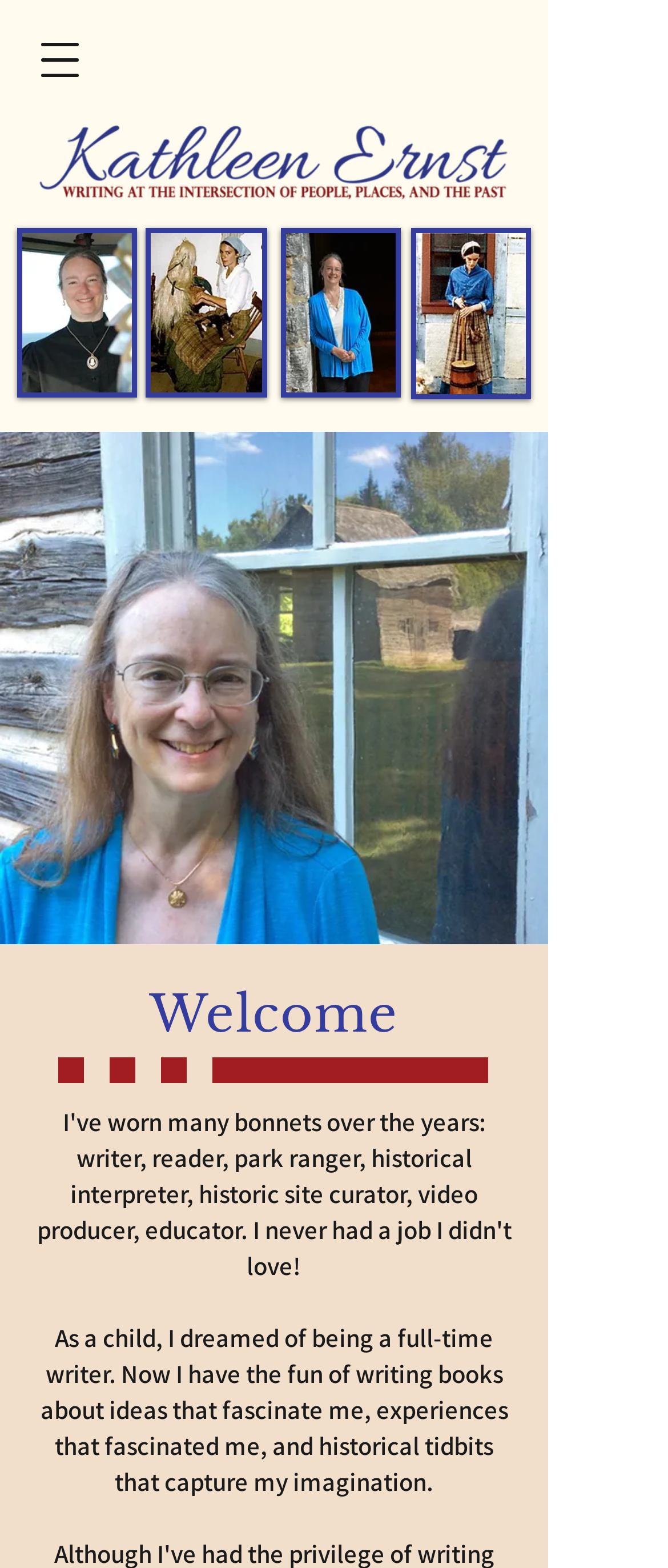Refer to the image and provide a thorough answer to this question:
How many book covers are displayed on this webpage?

Upon examining the webpage, I see three images that appear to be book covers. They are located next to each other, and each has a similar design and layout, suggesting that they are book covers.